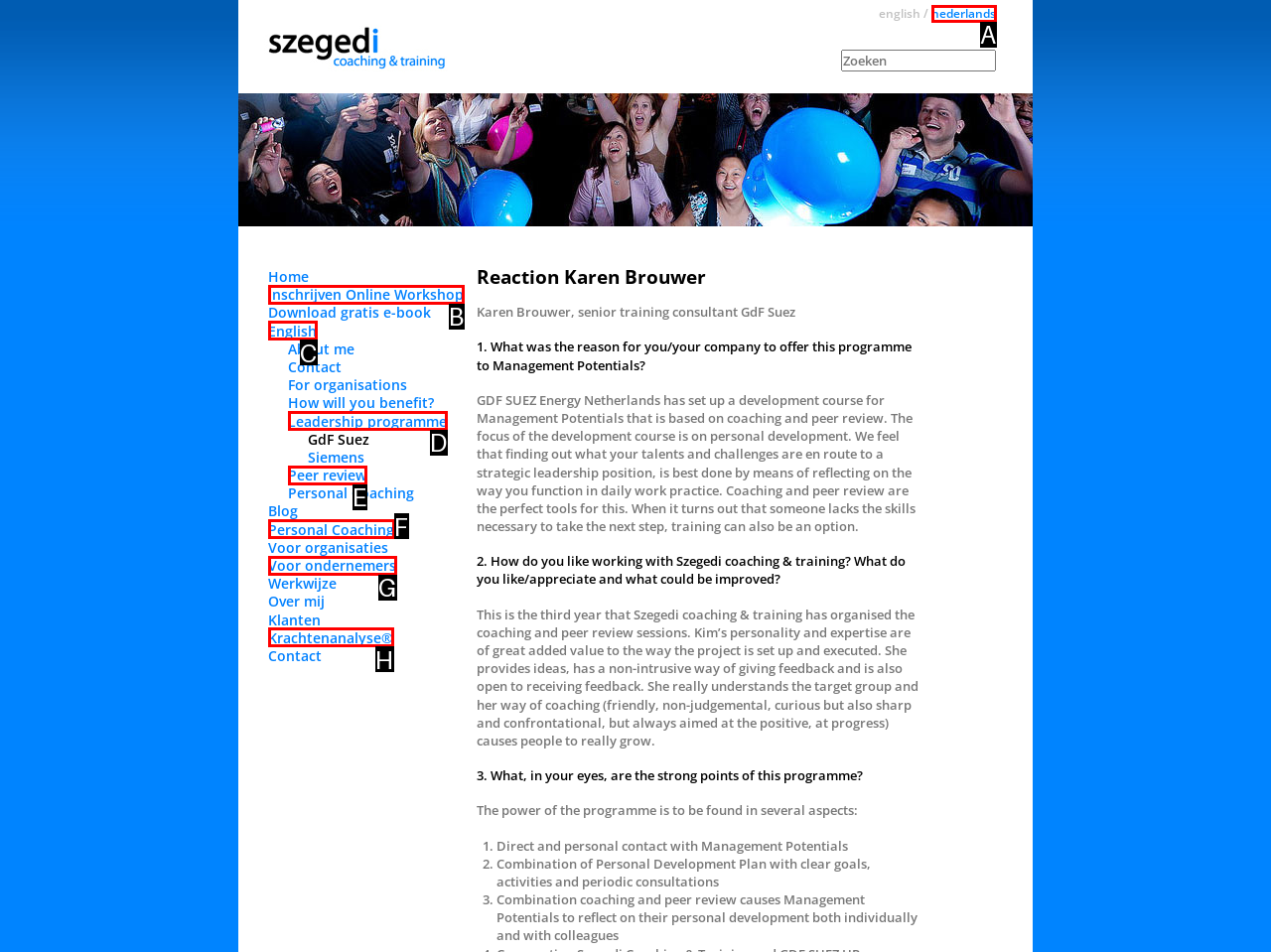From the options shown, which one fits the description: Inschrijven Online Workshop? Respond with the appropriate letter.

B